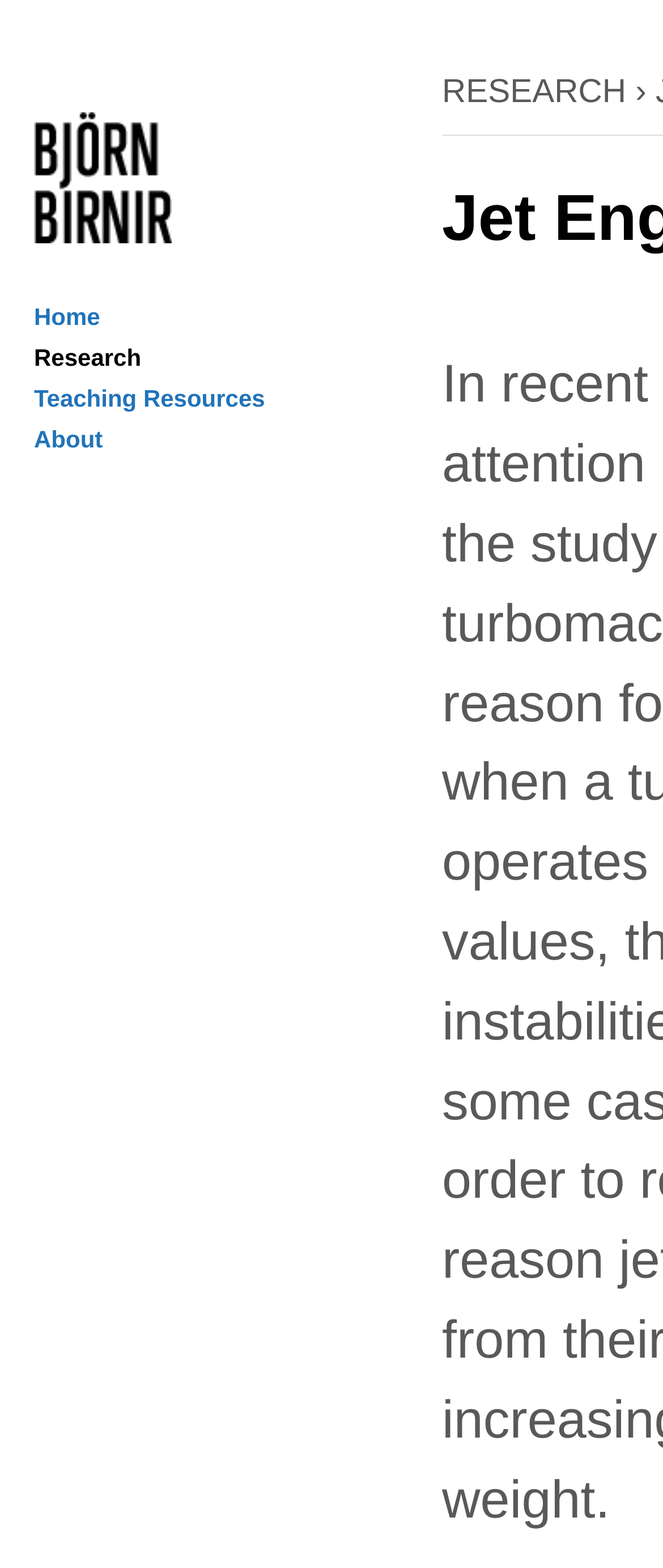What is the second link in the complementary section?
Look at the image and answer with only one word or phrase.

Research